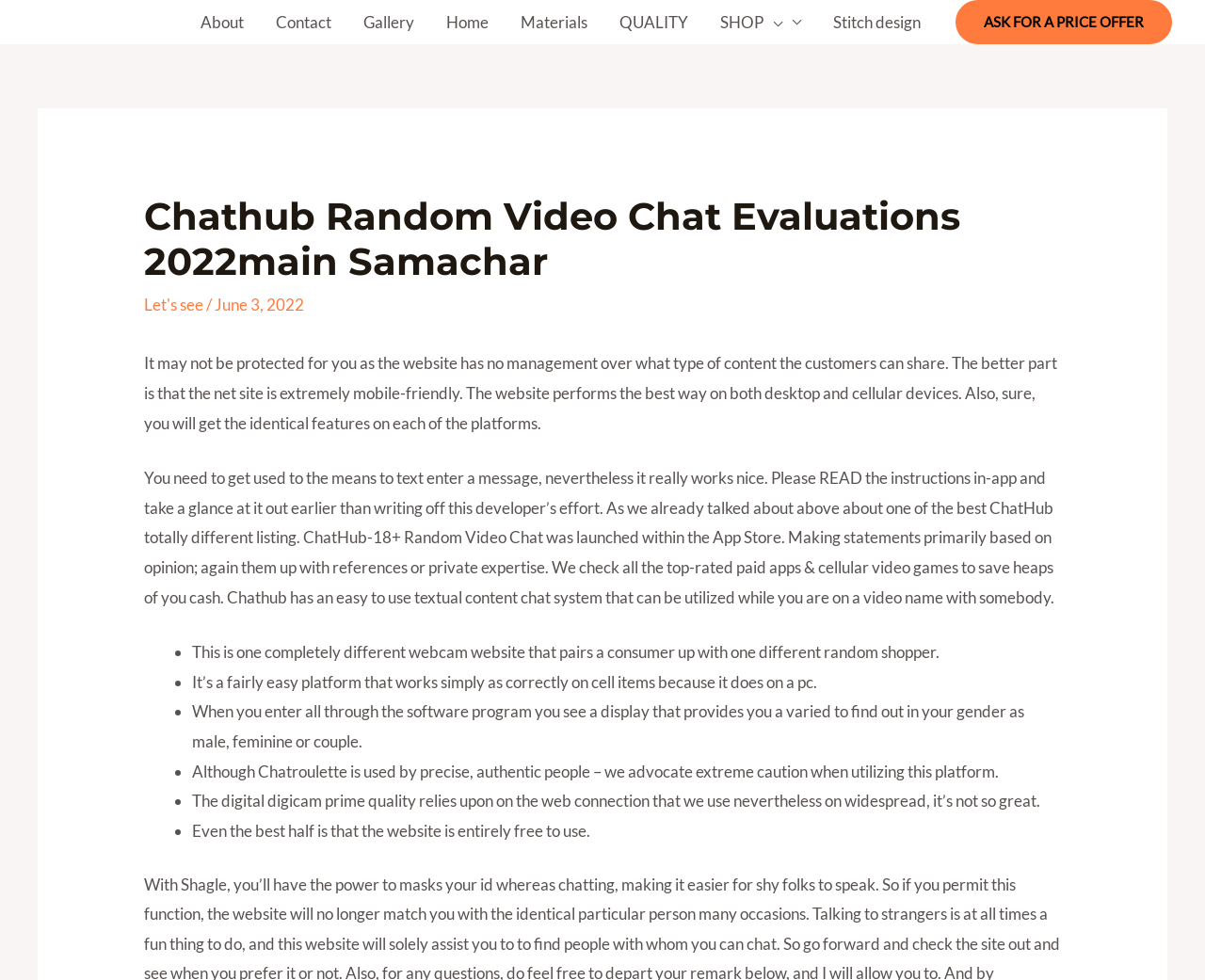Could you find the bounding box coordinates of the clickable area to complete this instruction: "View LOCAL AND FEDERAL LAW page"?

None